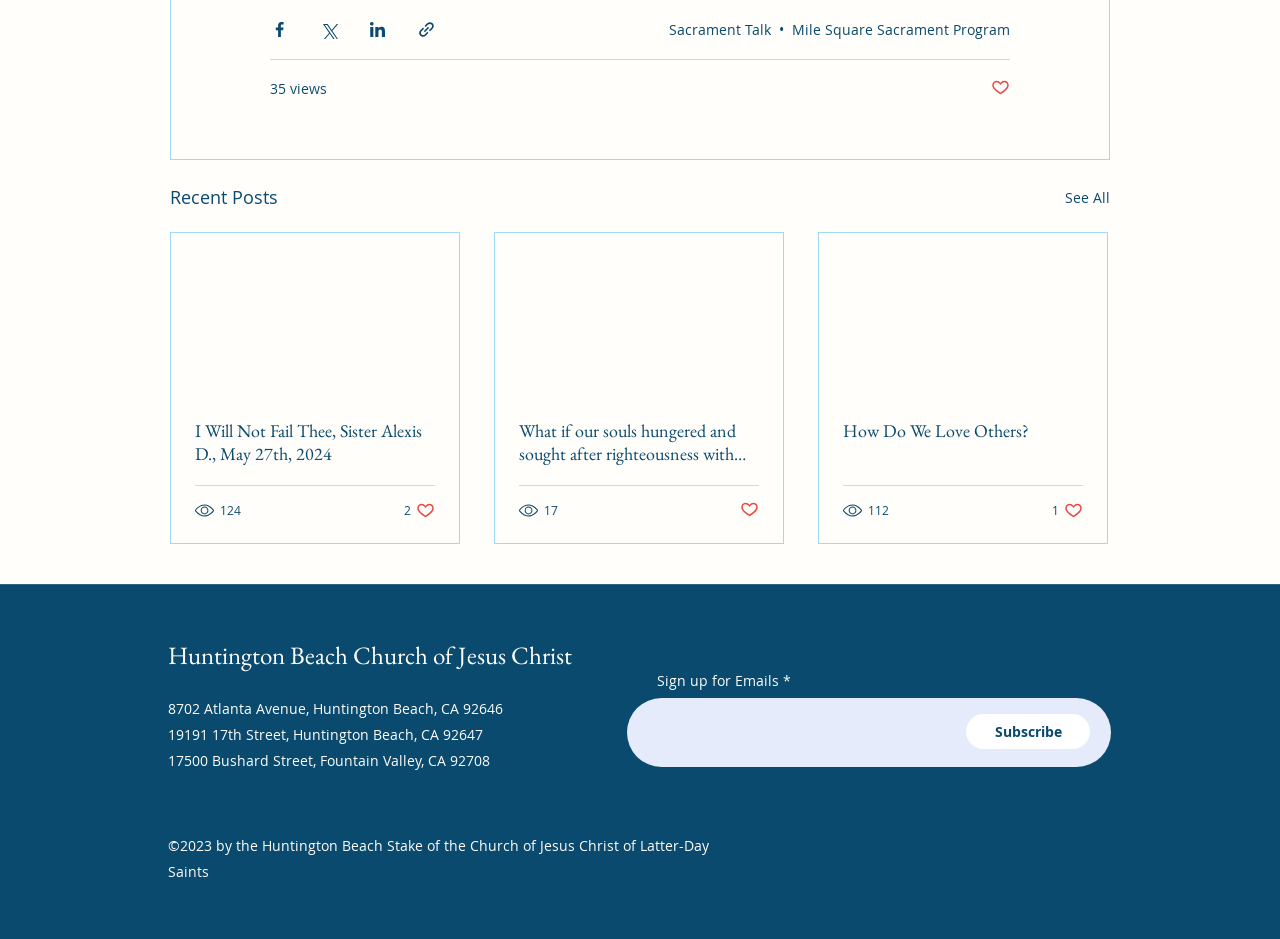How many likes does the post 'How Do We Love Others?' have?
Kindly offer a detailed explanation using the data available in the image.

I found the answer by looking at the button with the text '1 like. Post not marked as liked' located below the link 'How Do We Love Others?'.